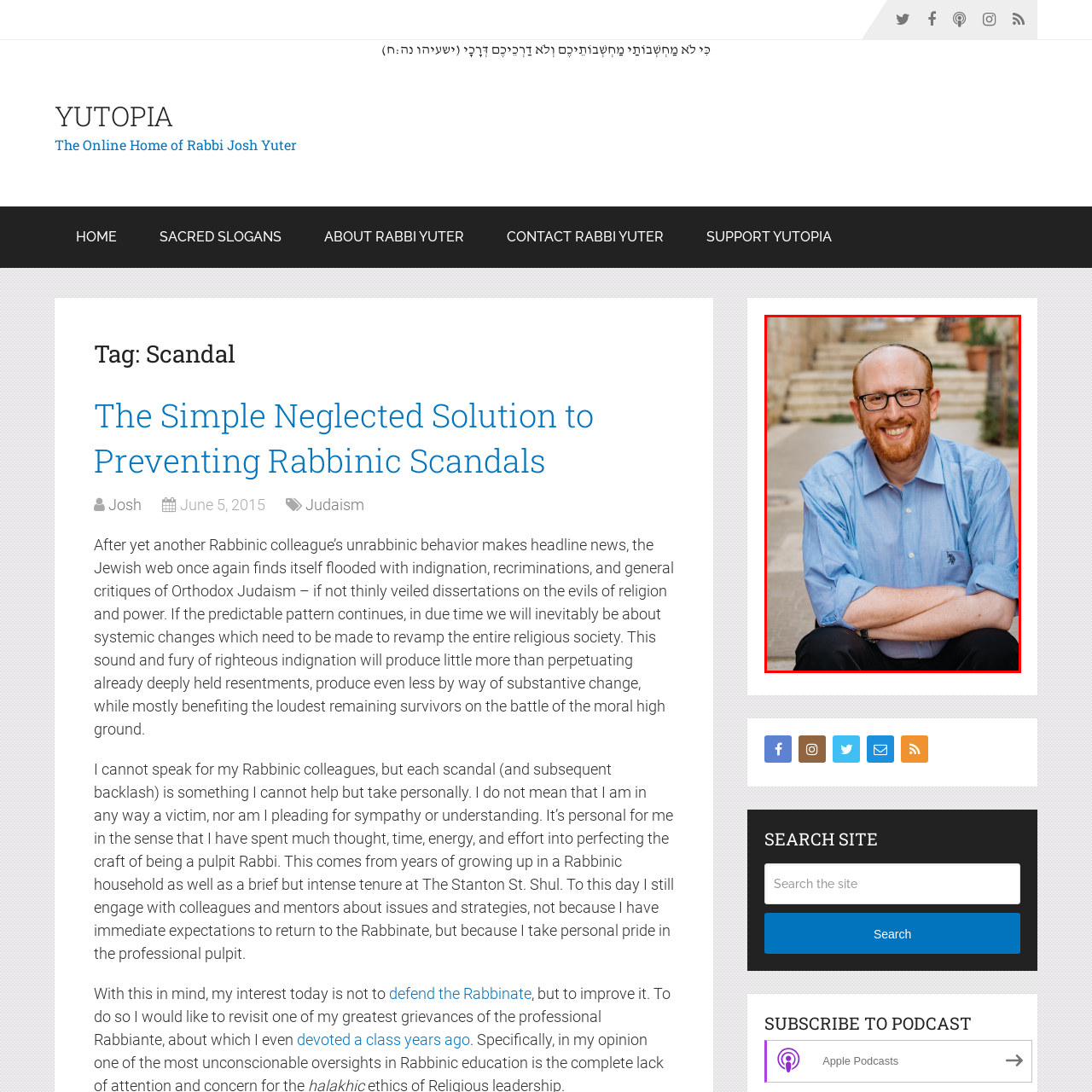Observe the image within the red outline and respond to the ensuing question with a detailed explanation based on the visual aspects of the image: 
What is in the background of the image?

The background of the image features a quaint cobblestone pathway lined with potted plants and stone stairs, suggesting a serene outdoor setting.